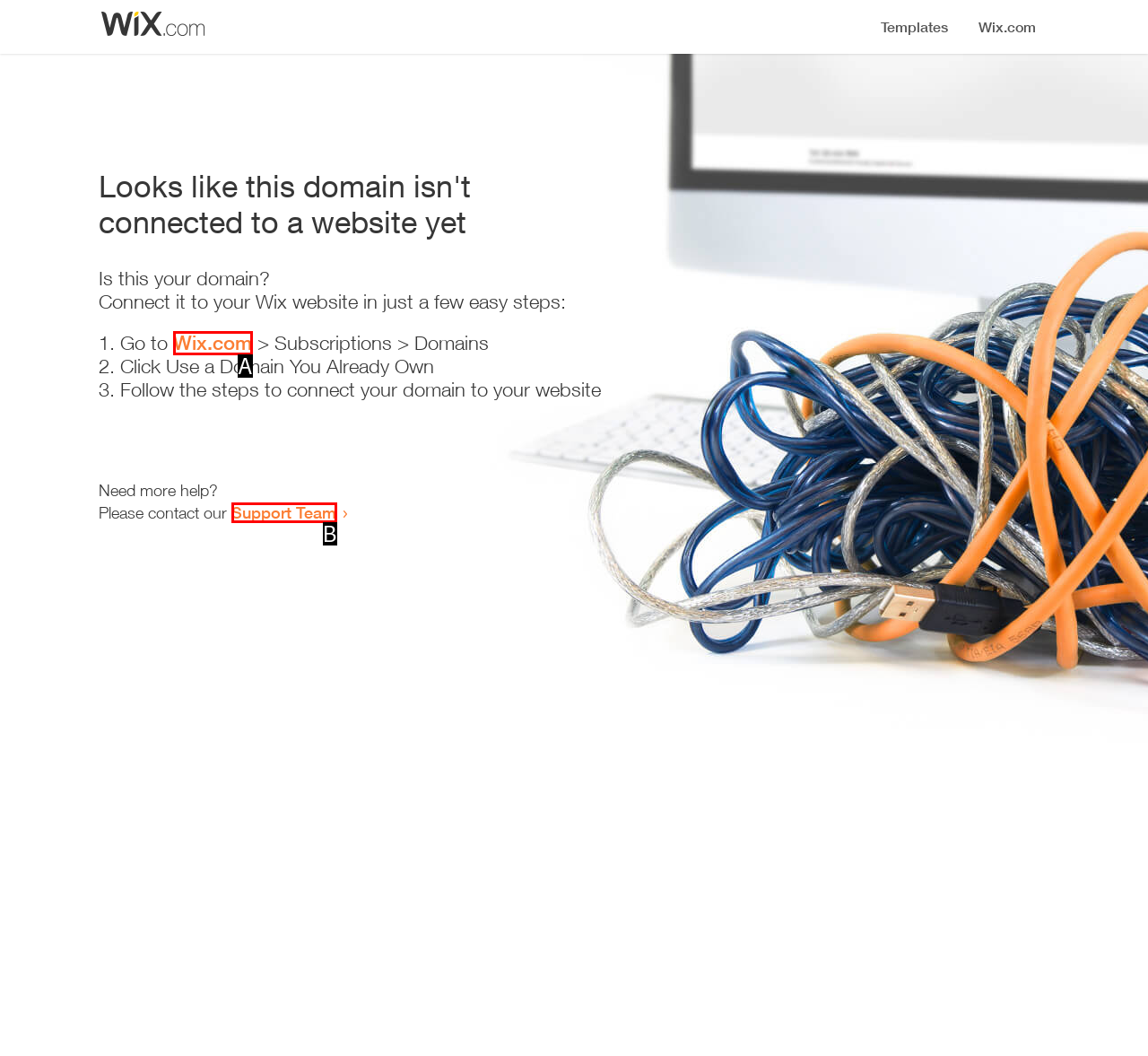Identify which HTML element matches the description: Support Team
Provide your answer in the form of the letter of the correct option from the listed choices.

B